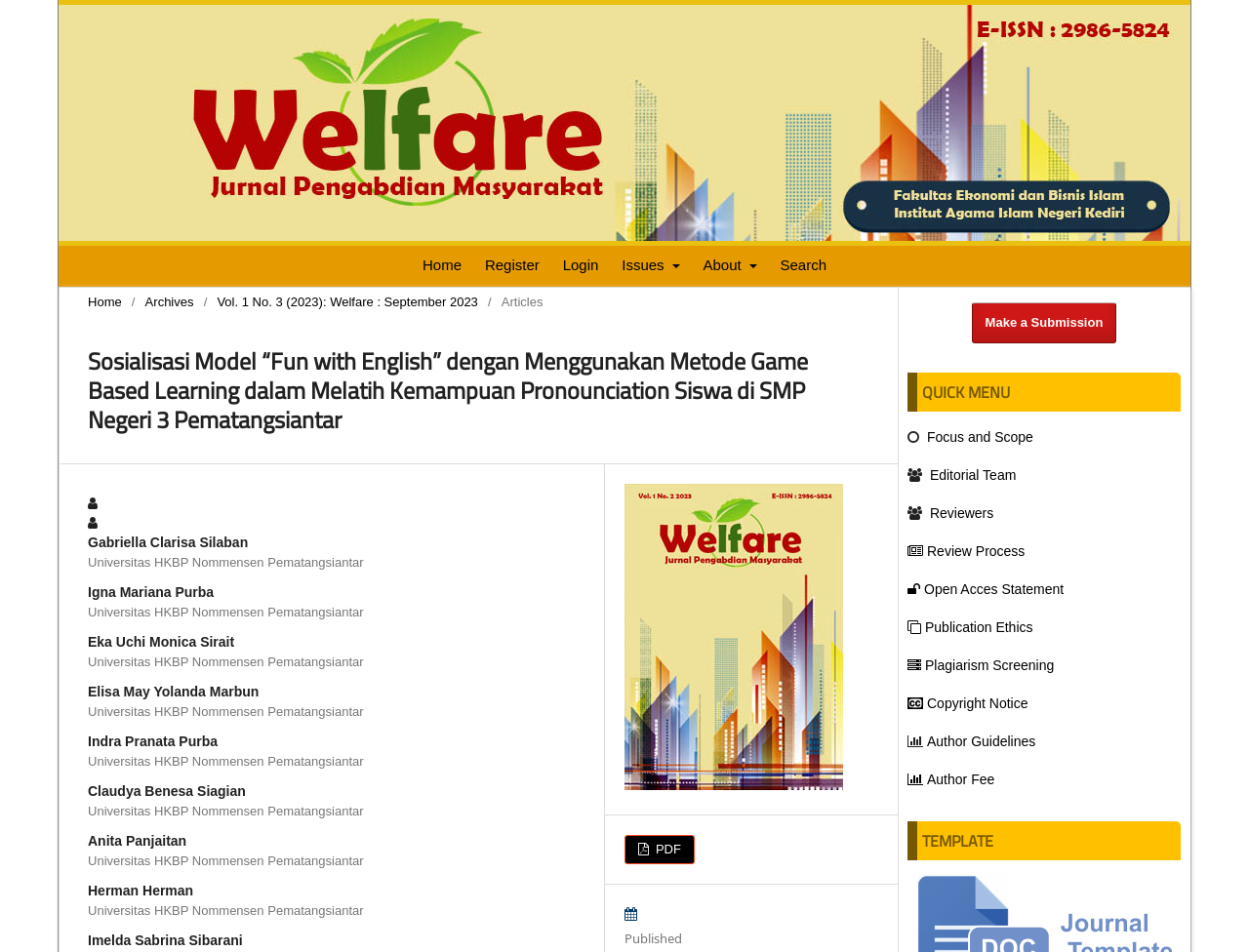Can you identify and provide the main heading of the webpage?

Sosialisasi Model “Fun with English” dengan Menggunakan Metode Game Based Learning dalam Melatih Kemampuan Pronounciation Siswa di SMP Negeri 3 Pematangsiantar